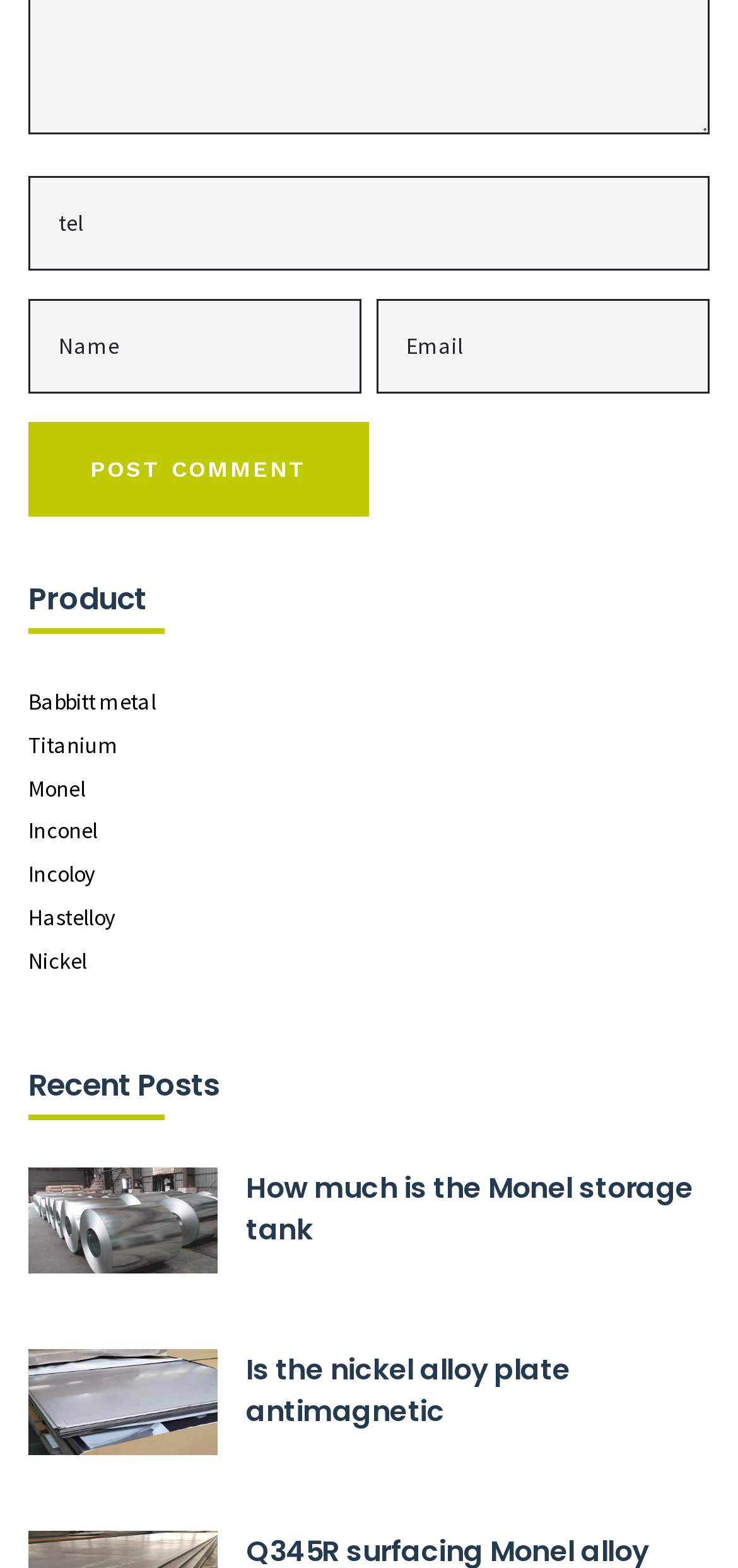Respond to the question below with a single word or phrase: How many links are there under the 'Product' heading?

7